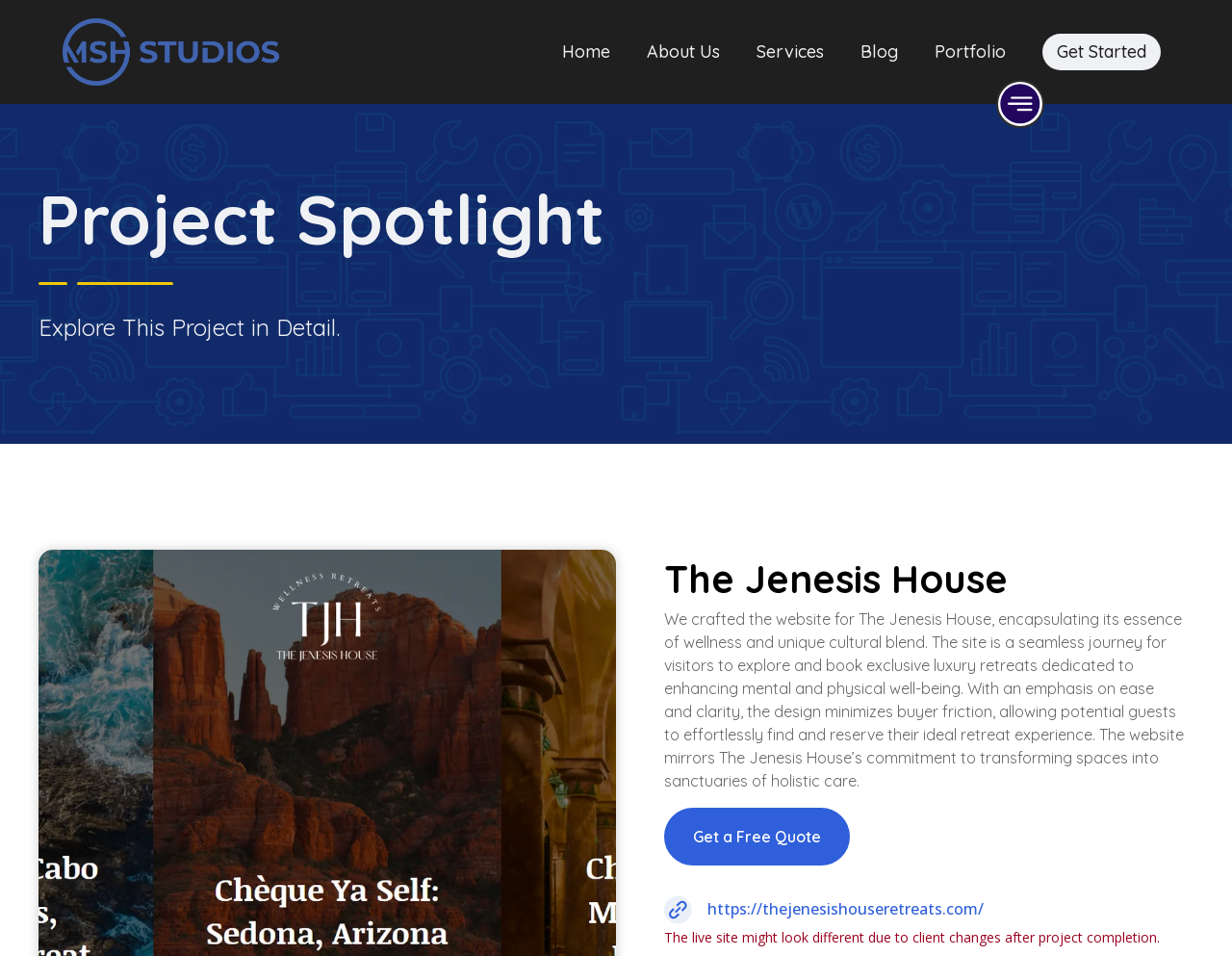Please determine the primary heading and provide its text.

The Jenesis House